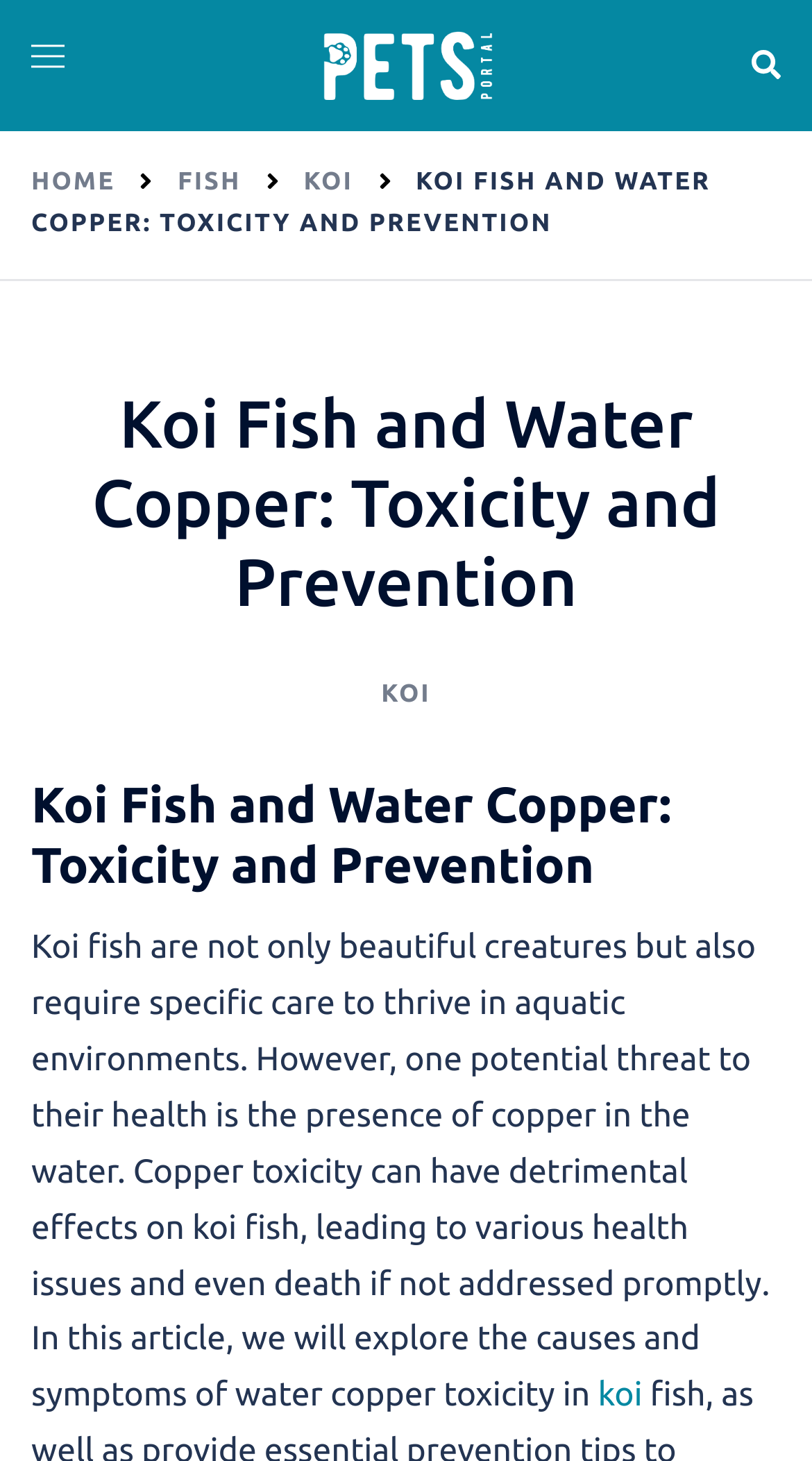Please determine the bounding box coordinates of the area that needs to be clicked to complete this task: 'Visit ThePetsPortal.com homepage'. The coordinates must be four float numbers between 0 and 1, formatted as [left, top, right, bottom].

[0.372, 0.031, 0.628, 0.057]